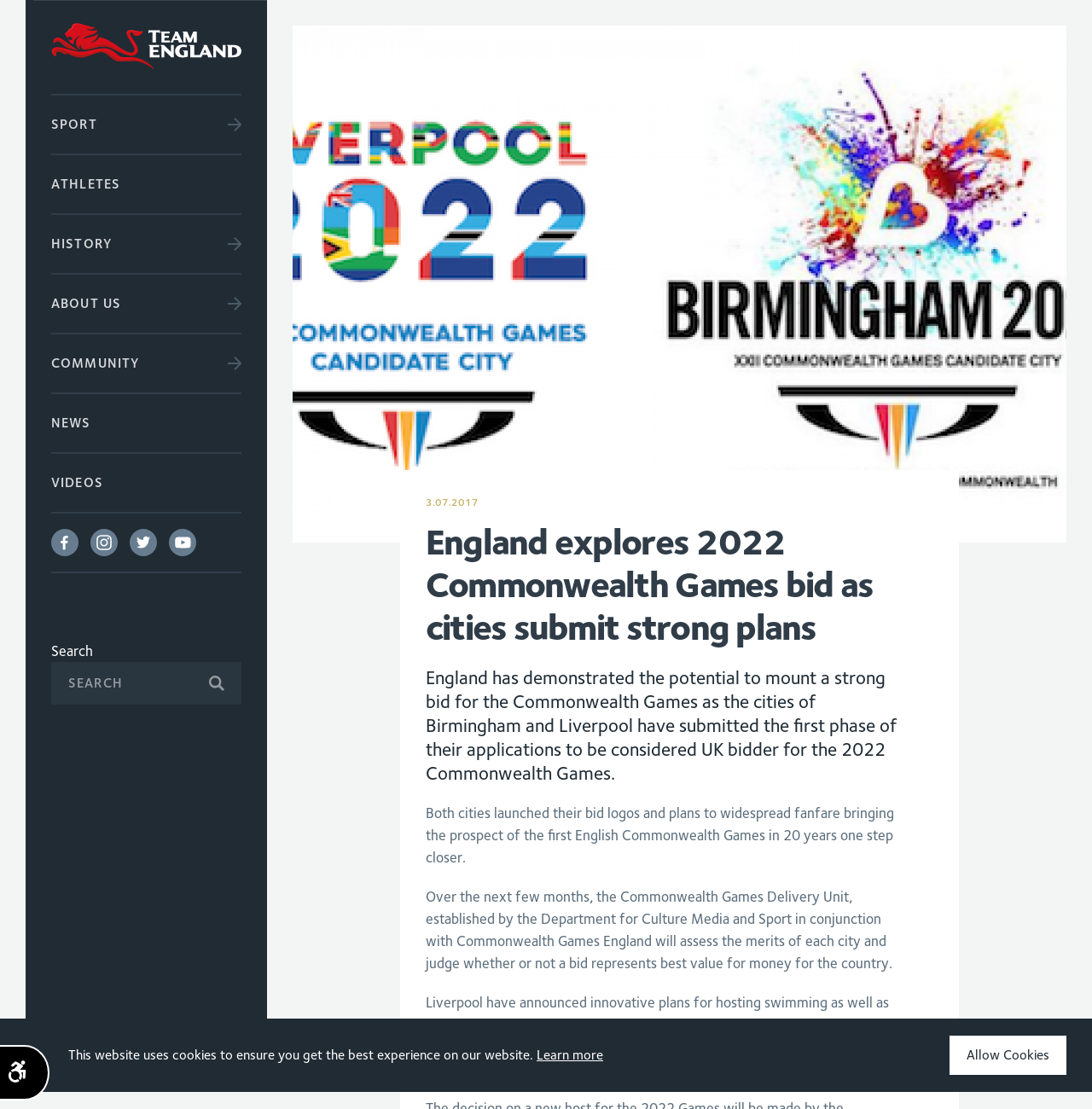Please determine the bounding box coordinates of the section I need to click to accomplish this instruction: "Search for something".

[0.047, 0.597, 0.221, 0.635]